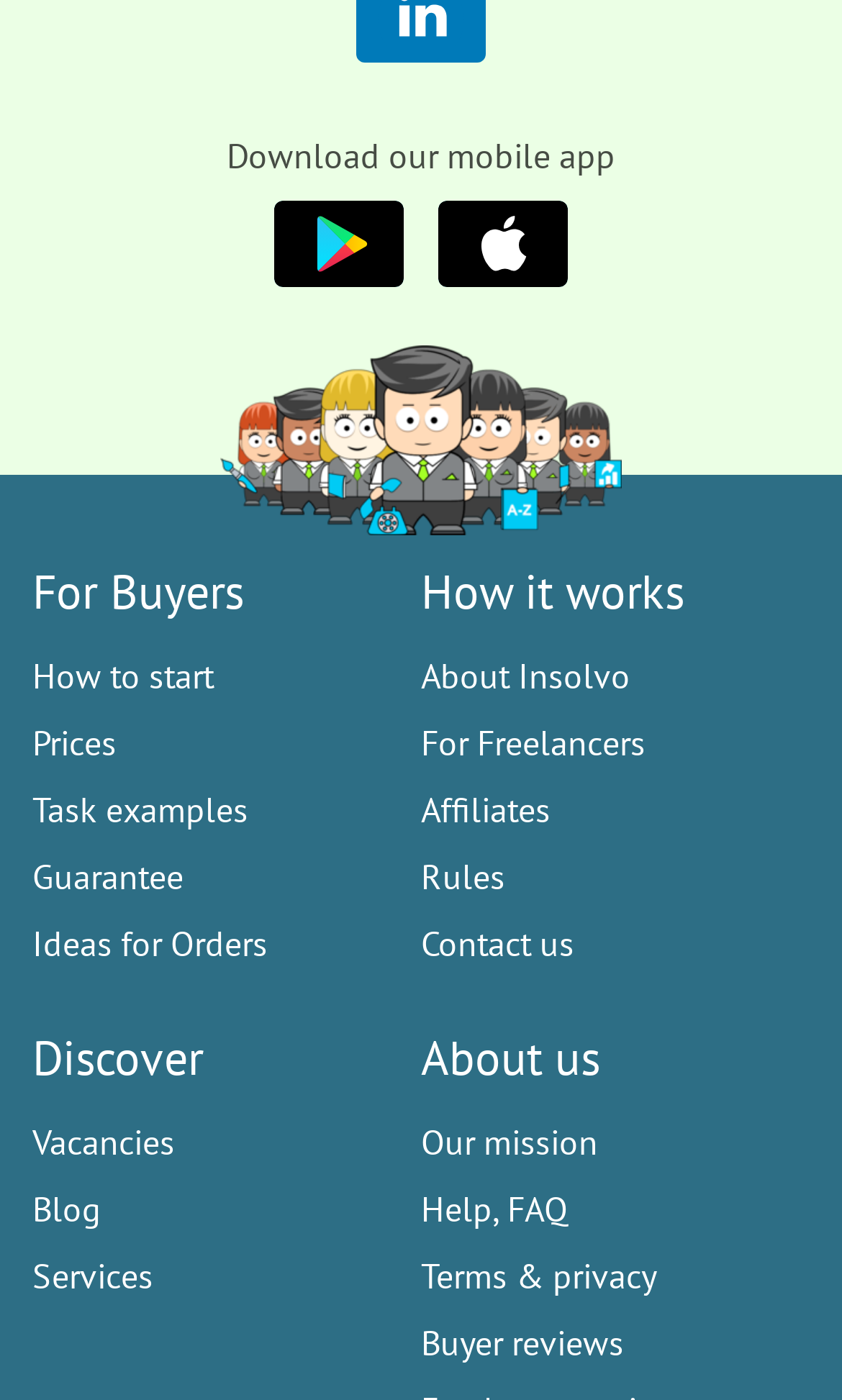Provide the bounding box coordinates of the UI element that matches the description: "Guarantee".

[0.038, 0.61, 0.218, 0.641]